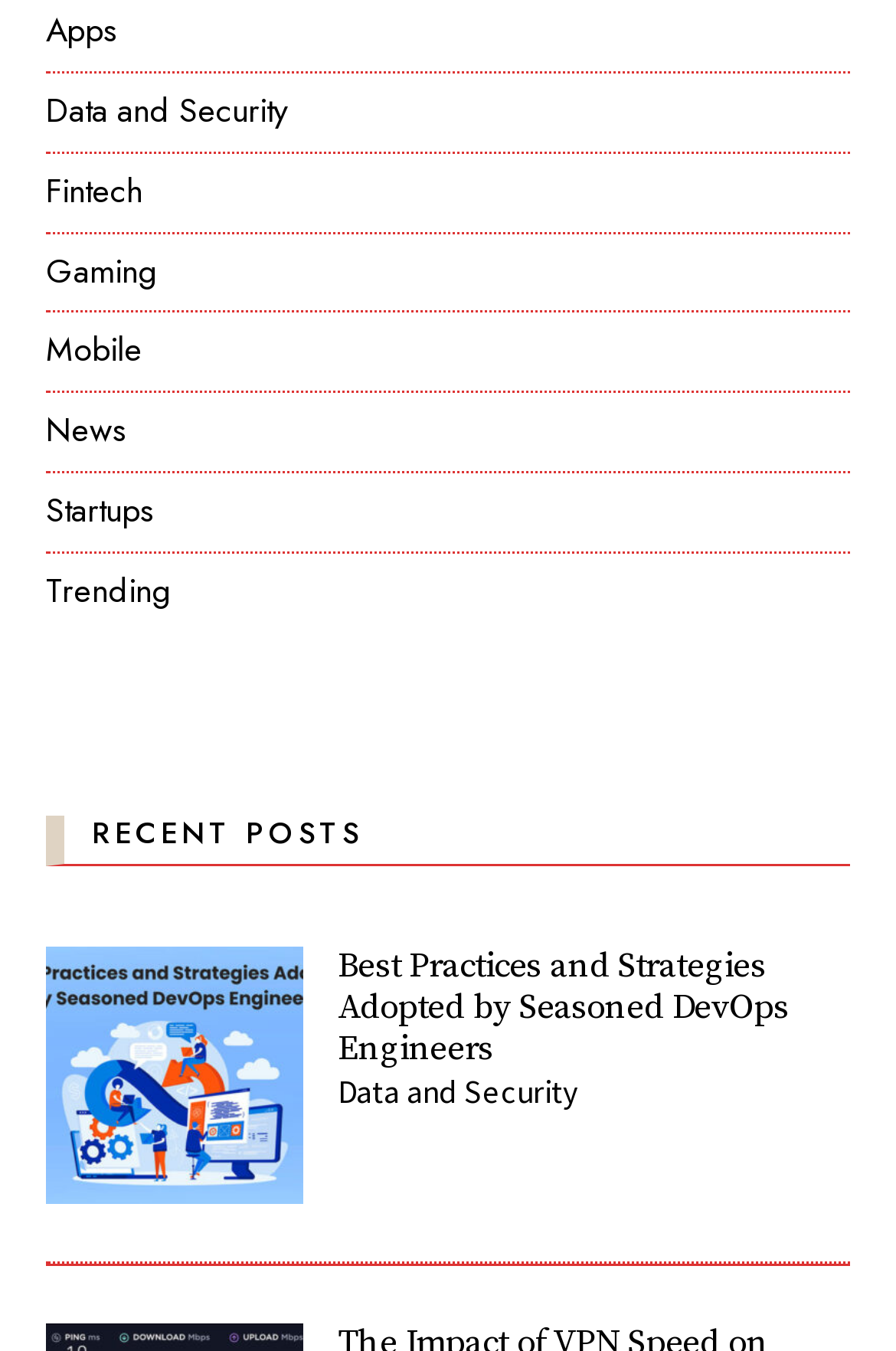What is the topic of the image on the webpage?
Please respond to the question with a detailed and well-explained answer.

I found an image on the webpage with a description that says 'DevOps Engineers'. This is the topic of the image on the webpage.